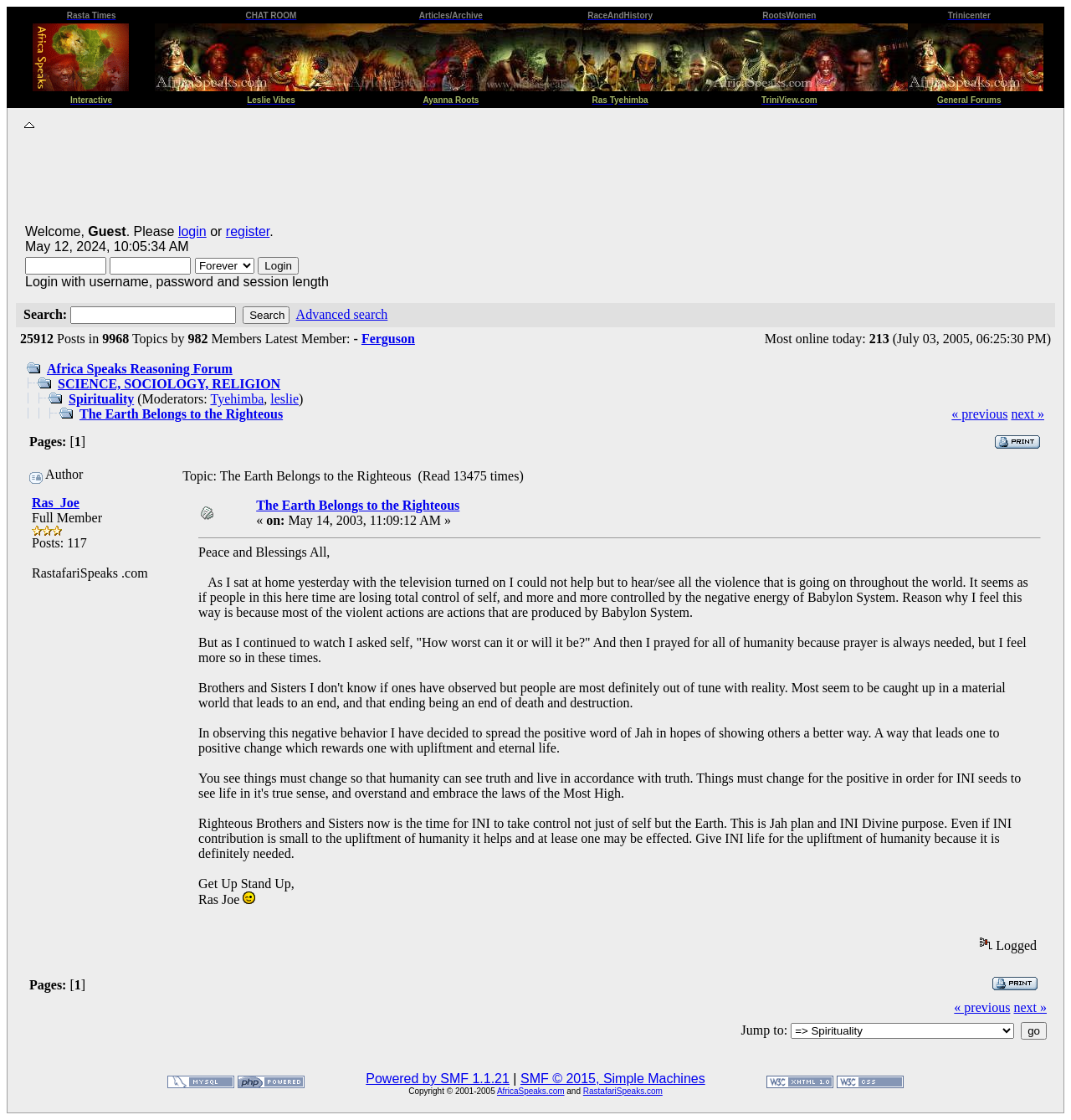What is the text next to the 'Search' button?
Based on the image, answer the question with a single word or brief phrase.

Advanced search